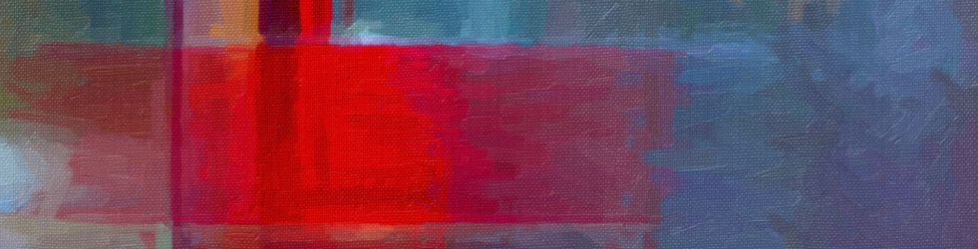Generate an in-depth description of the visual content.

The image features an abstract painting characterized by bold strokes of color, predominantly red against a textured background of blues and muted tones. The artist employs a dynamic and expressive style, creating a sense of movement and emotion. This visual representation aligns with the theme of the webpage, which is focused on AGIP’s statement in support of the Black Lives Matter movement and opposition to racism. The vibrant use of color may symbolize the intensity of the emotions surrounding social justice, protest, and the call for equality. This striking imagery enhances the message of solidarity and commitment to challenging systemic racism articulated in the accompanying text.